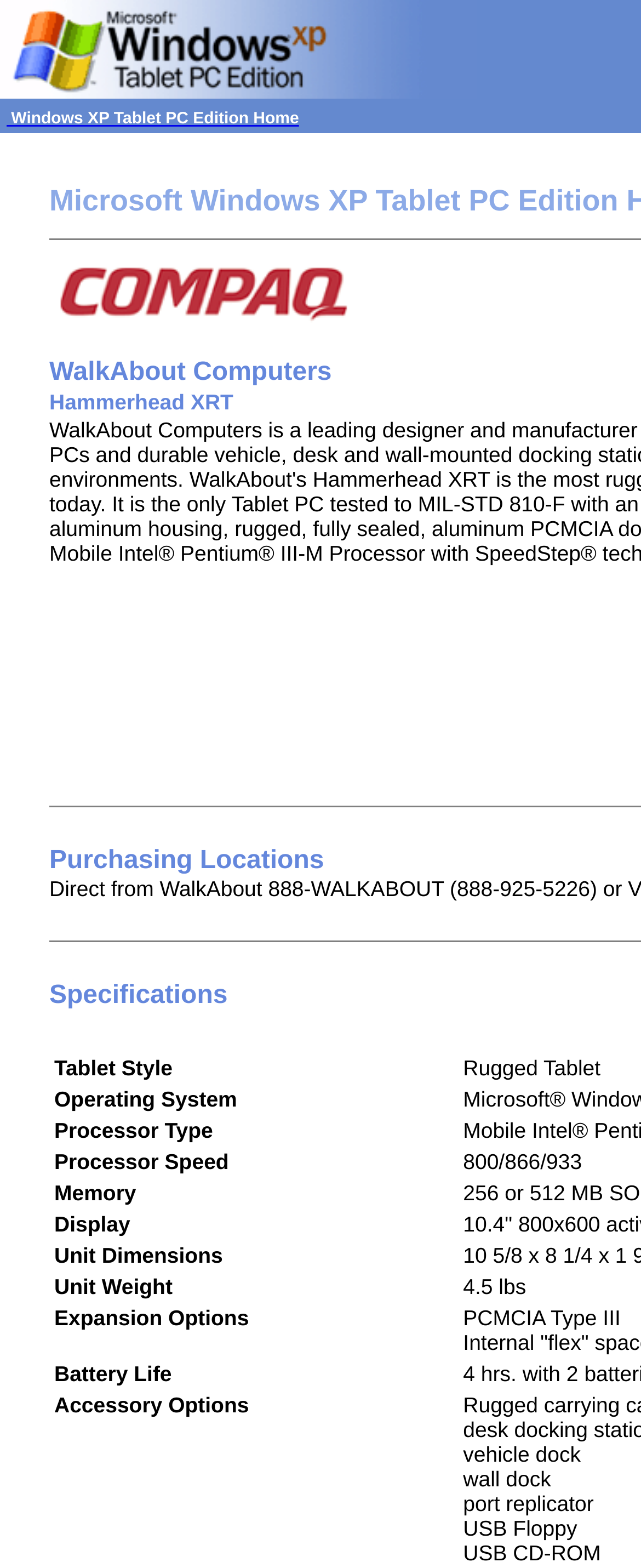What is the purpose of the port replicator?
Provide a thorough and detailed answer to the question.

The port replicator is listed as one of the expansion options in the specifications section of the webpage, indicating that it is used to expand the device's capabilities.